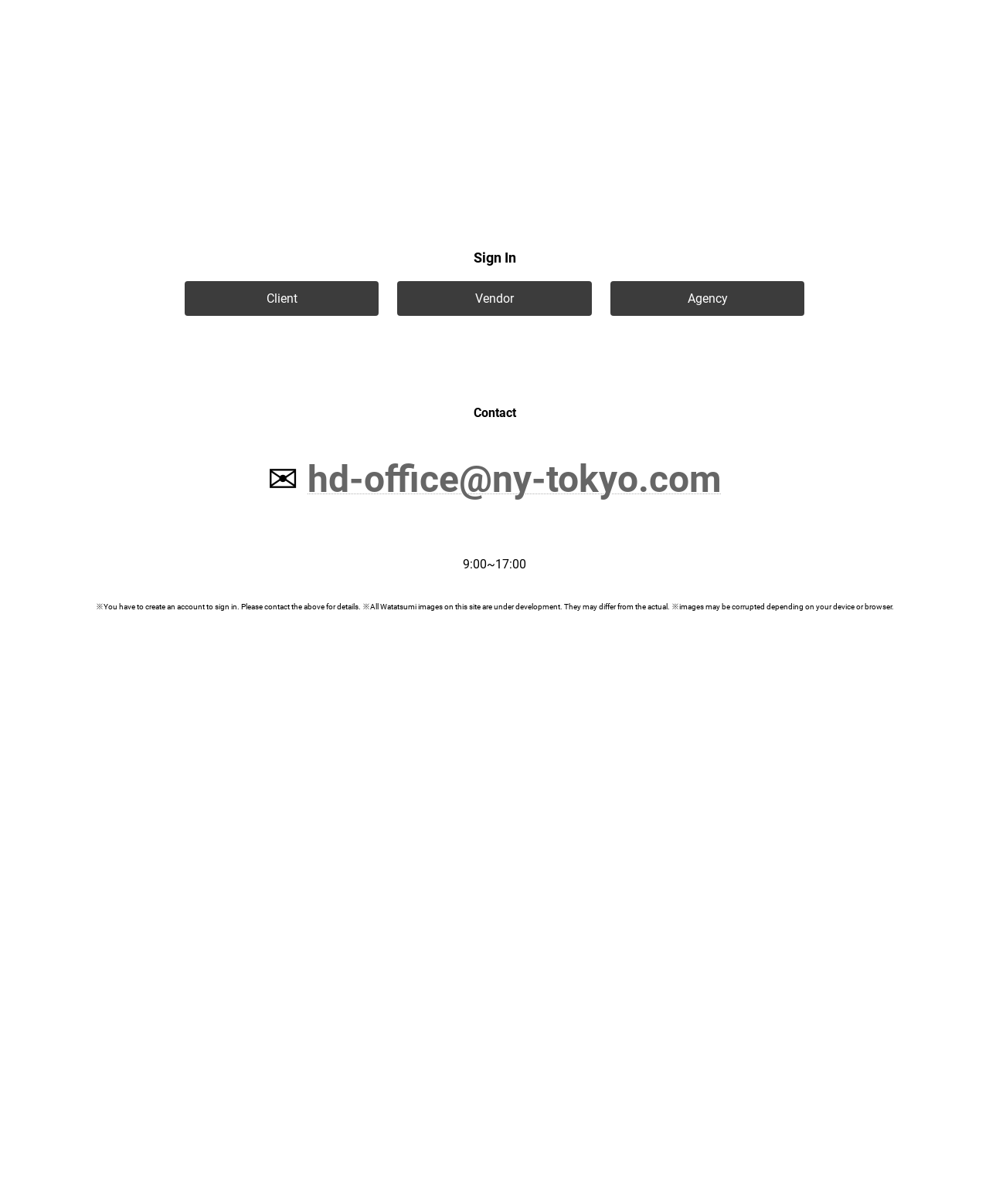What languages are supported?
Provide a detailed and well-explained answer to the question.

I found that the webpage supports English and Japanese by looking at the 'Link' section, which is located in the bottom right part of the webpage. There is a link to '日本語サイト', which suggests that the webpage has a Japanese version.